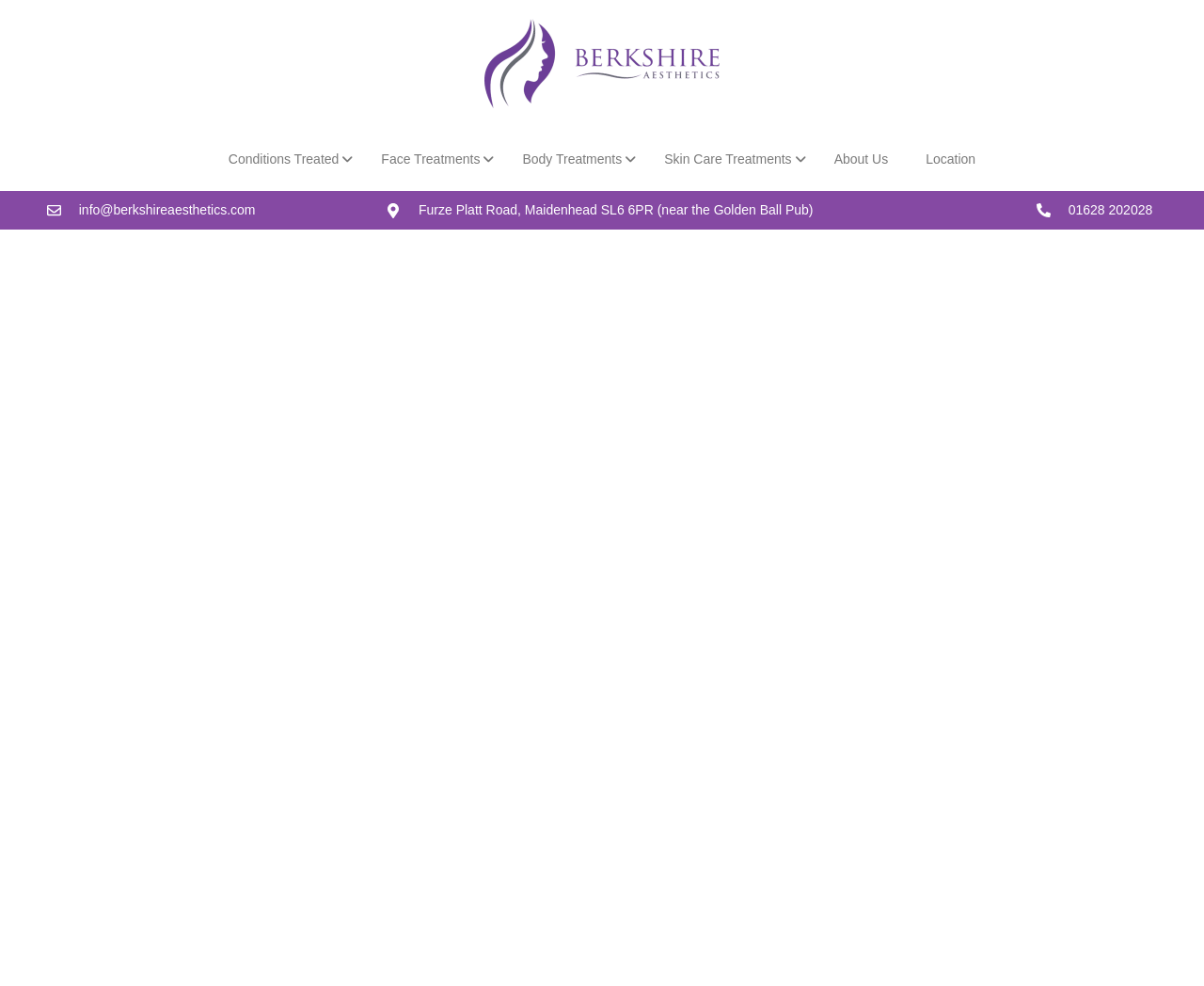Locate the UI element described by Face Treatments in the provided webpage screenshot. Return the bounding box coordinates in the format (top-left x, top-left y, bottom-right x, bottom-right y), ensuring all values are between 0 and 1.

[0.301, 0.138, 0.418, 0.184]